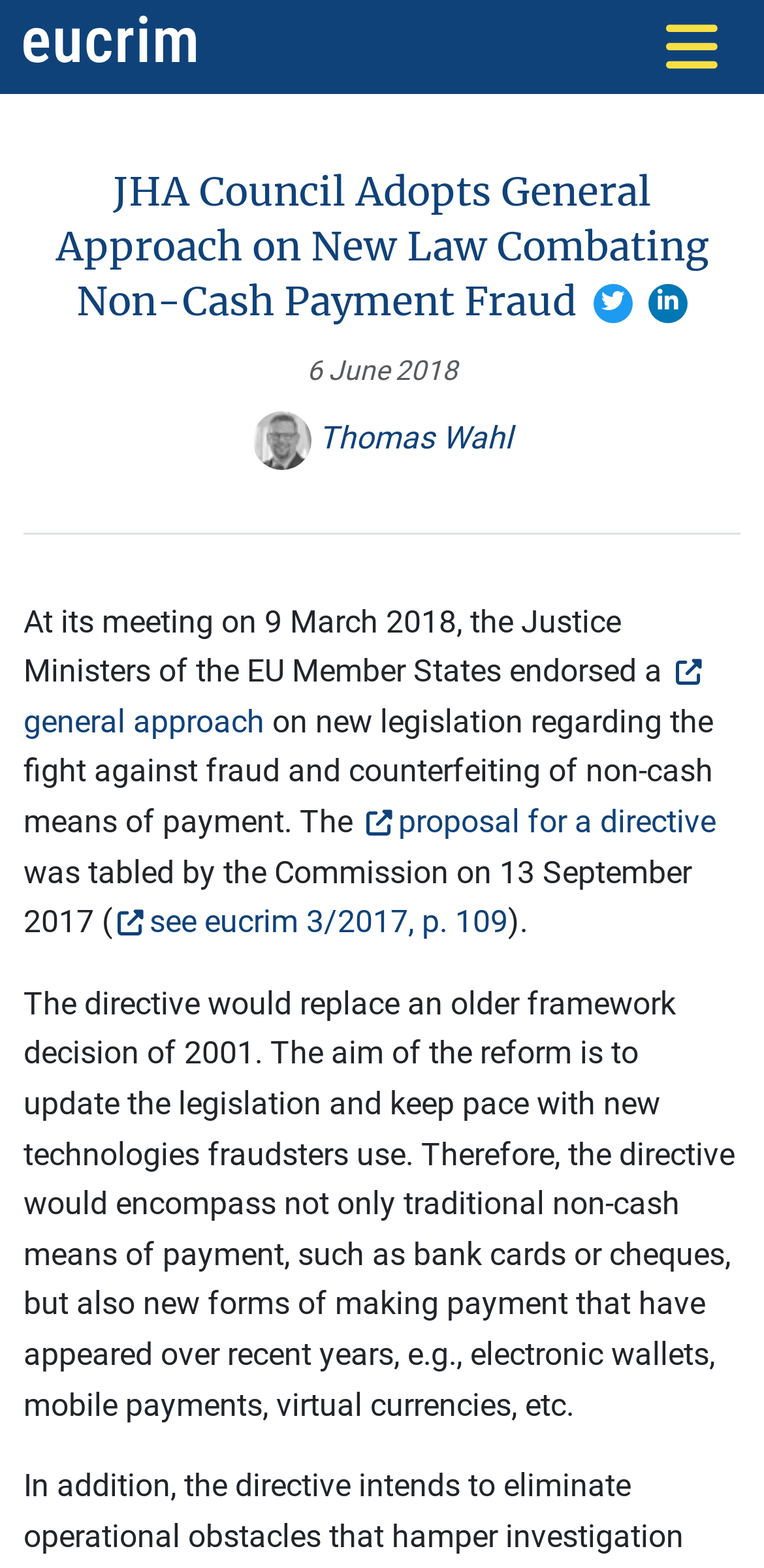What is the name of the person in the image?
Please interpret the details in the image and answer the question thoroughly.

The name of the person in the image can be found in the link element with bounding box coordinates [0.329, 0.267, 0.671, 0.291] which contains the text '2018-Max_Planck_Herr_Wahl_1355_black white_Zuschnitt.jpg Thomas Wahl'.